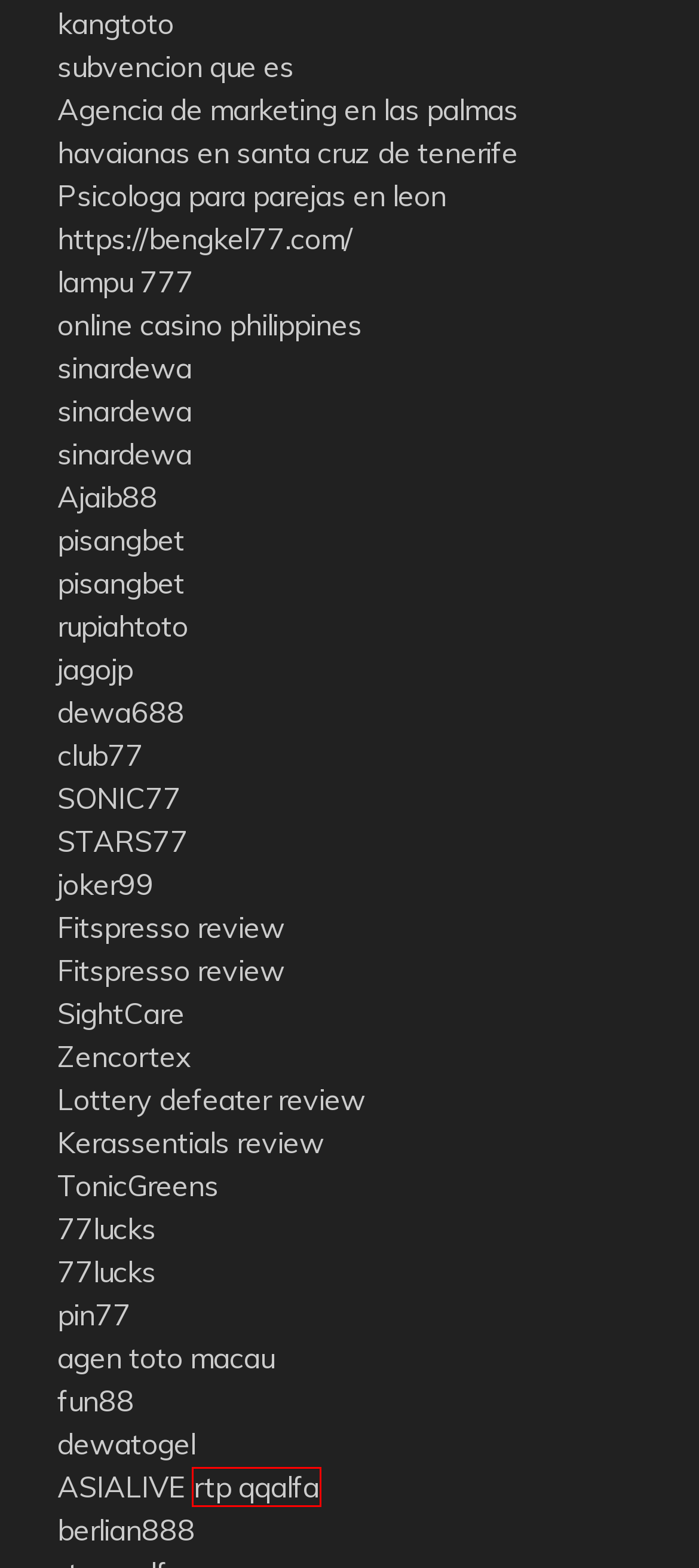Observe the provided screenshot of a webpage that has a red rectangle bounding box. Determine the webpage description that best matches the new webpage after clicking the element inside the red bounding box. Here are the candidates:
A. Bengkel77 | Portal Situs Gaming Online Pay4d Termuka dan Terpercaya
B. Tu tienda de Ropa de Baño Mujer
 – bellisimabeachwear
C. QQAlfa Slot Link Login Eksklusif Hadiah untuk Semua Member
D. JOKER99 : Situs Slot Online Terbaik Di Negeri Depo Receh Langsung Jackpot!!!
E. CVTOGEL - SITUS TOTO MACAU 4D | Result Toto Macau | Data Keluaran Macau 4D
F. 77LUCKS LINK REKOMENDASI: Akses Game Gacor Hari Ini Anti Kalah
G. JAGOJP: Link Judi Slot Online Gacor Banyak Bonus Hari ini
H. Ajaib88: Platform Online Game Terbaik Indonesia

C